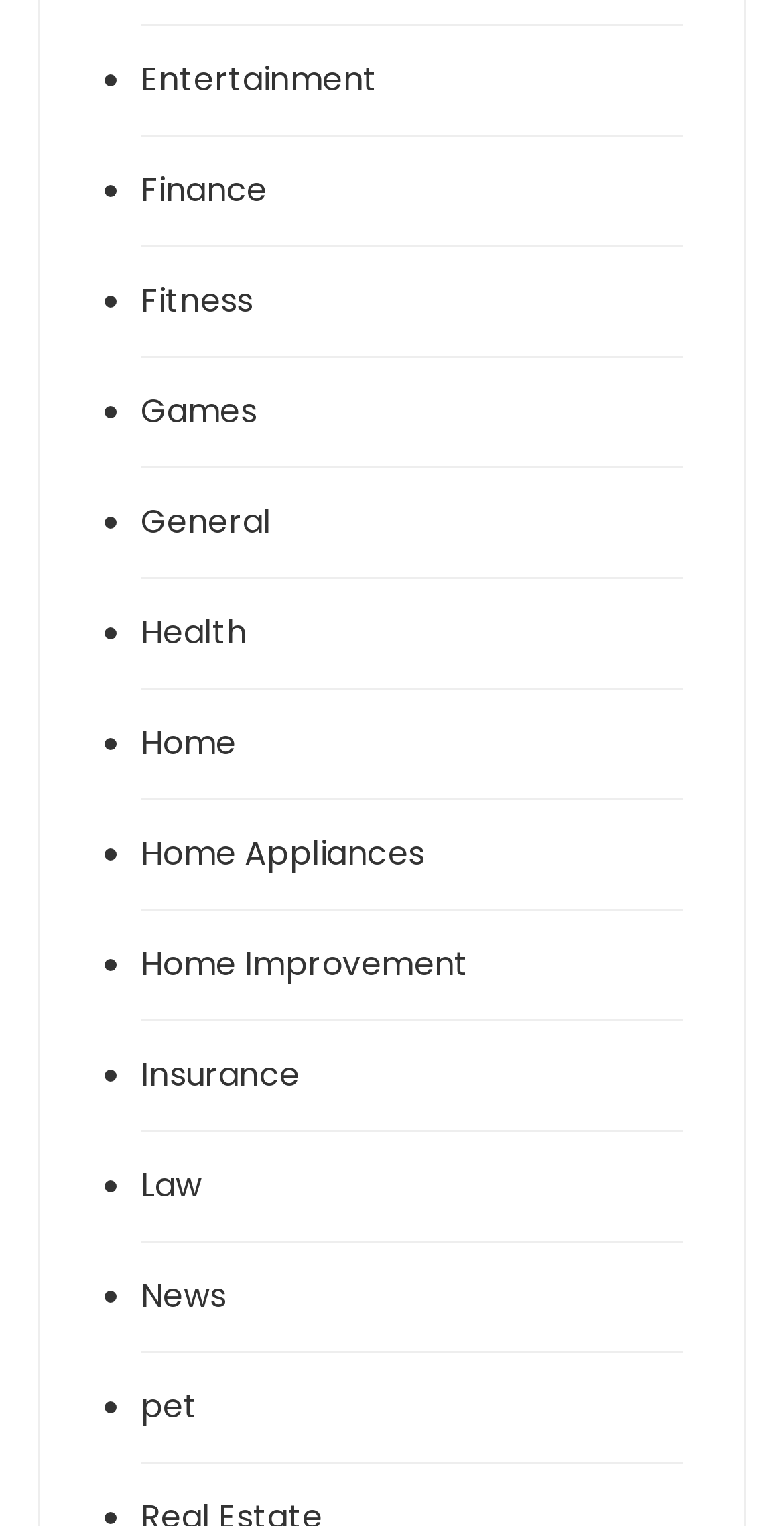Please give a short response to the question using one word or a phrase:
How many categories are listed?

12